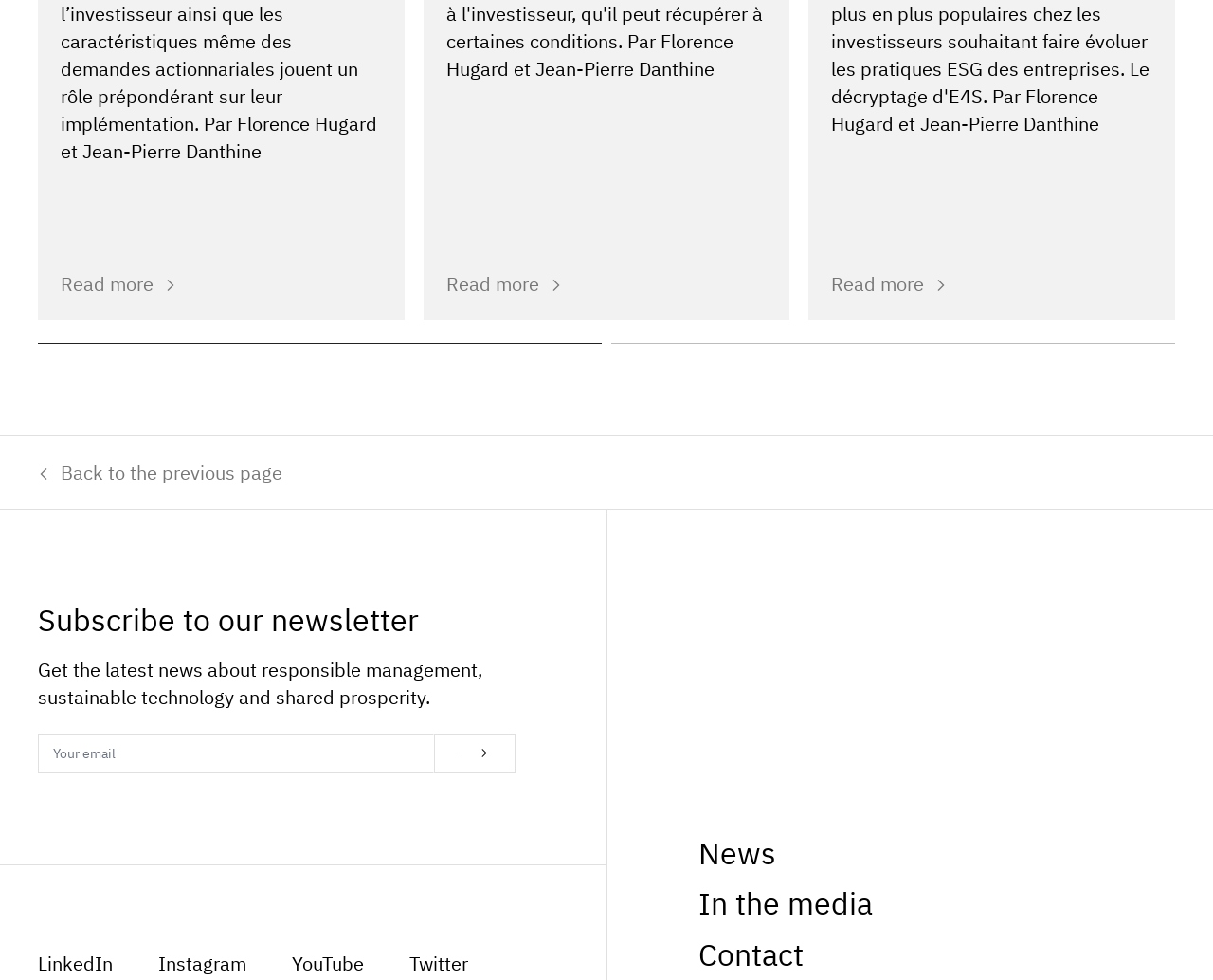Please identify the bounding box coordinates of the clickable region that I should interact with to perform the following instruction: "Visit UNIL | University of Lausanne". The coordinates should be expressed as four float numbers between 0 and 1, i.e., [left, top, right, bottom].

[0.575, 0.614, 0.67, 0.731]